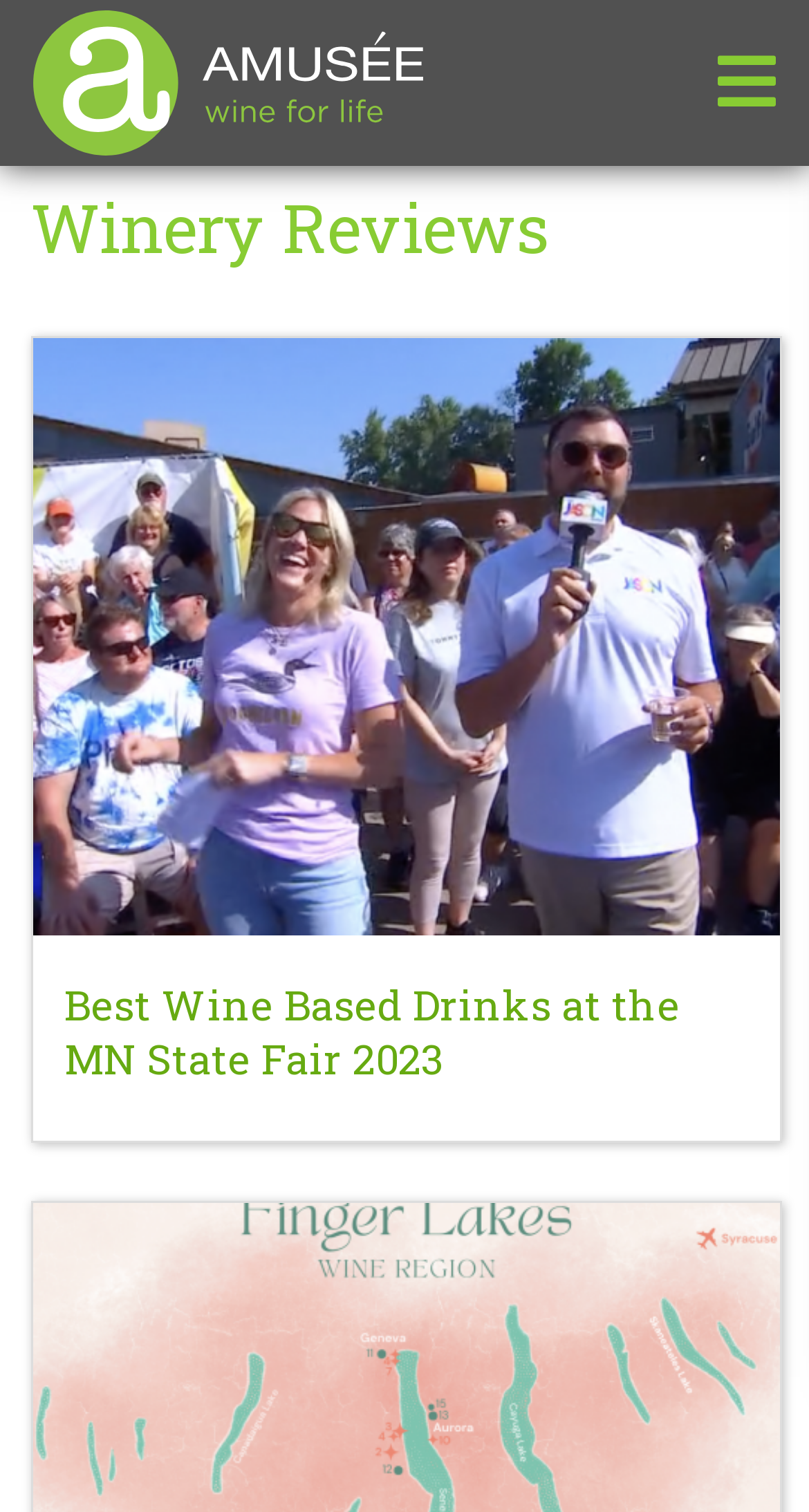Please specify the bounding box coordinates in the format (top-left x, top-left y, bottom-right x, bottom-right y), with values ranging from 0 to 1. Identify the bounding box for the UI component described as follows: parent_node: Meet Leslee

[0.846, 0.0, 1.0, 0.11]